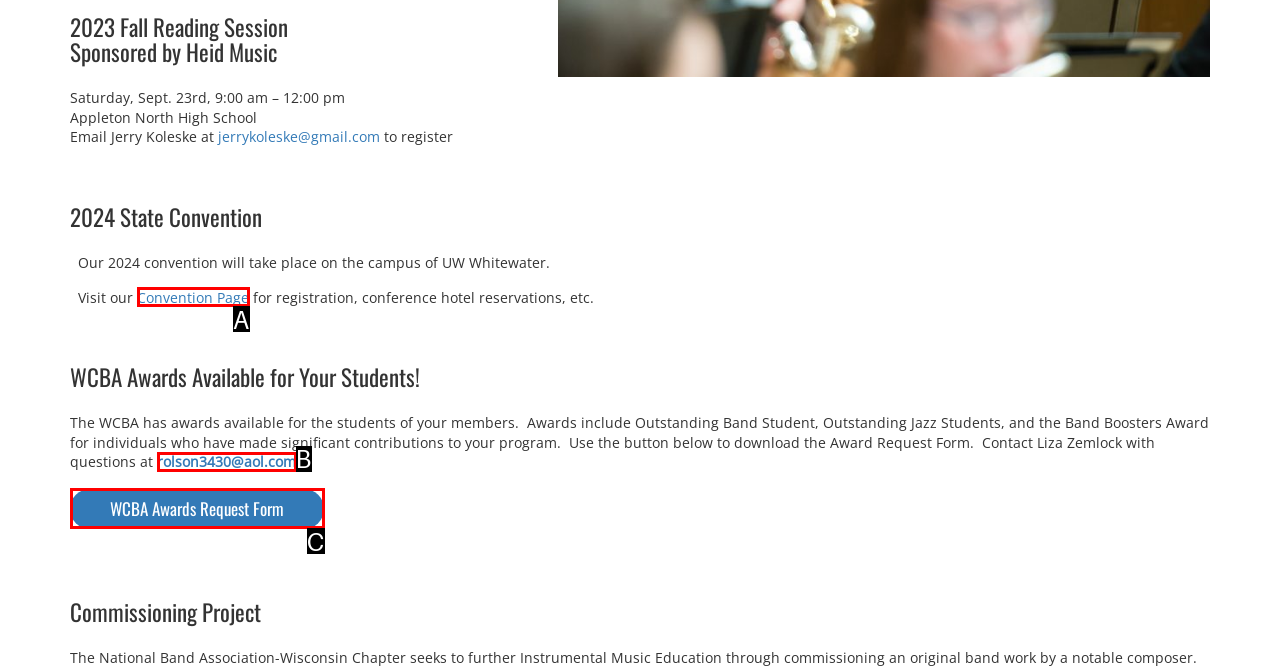Tell me which one HTML element best matches the description: Convention Page Answer with the option's letter from the given choices directly.

A